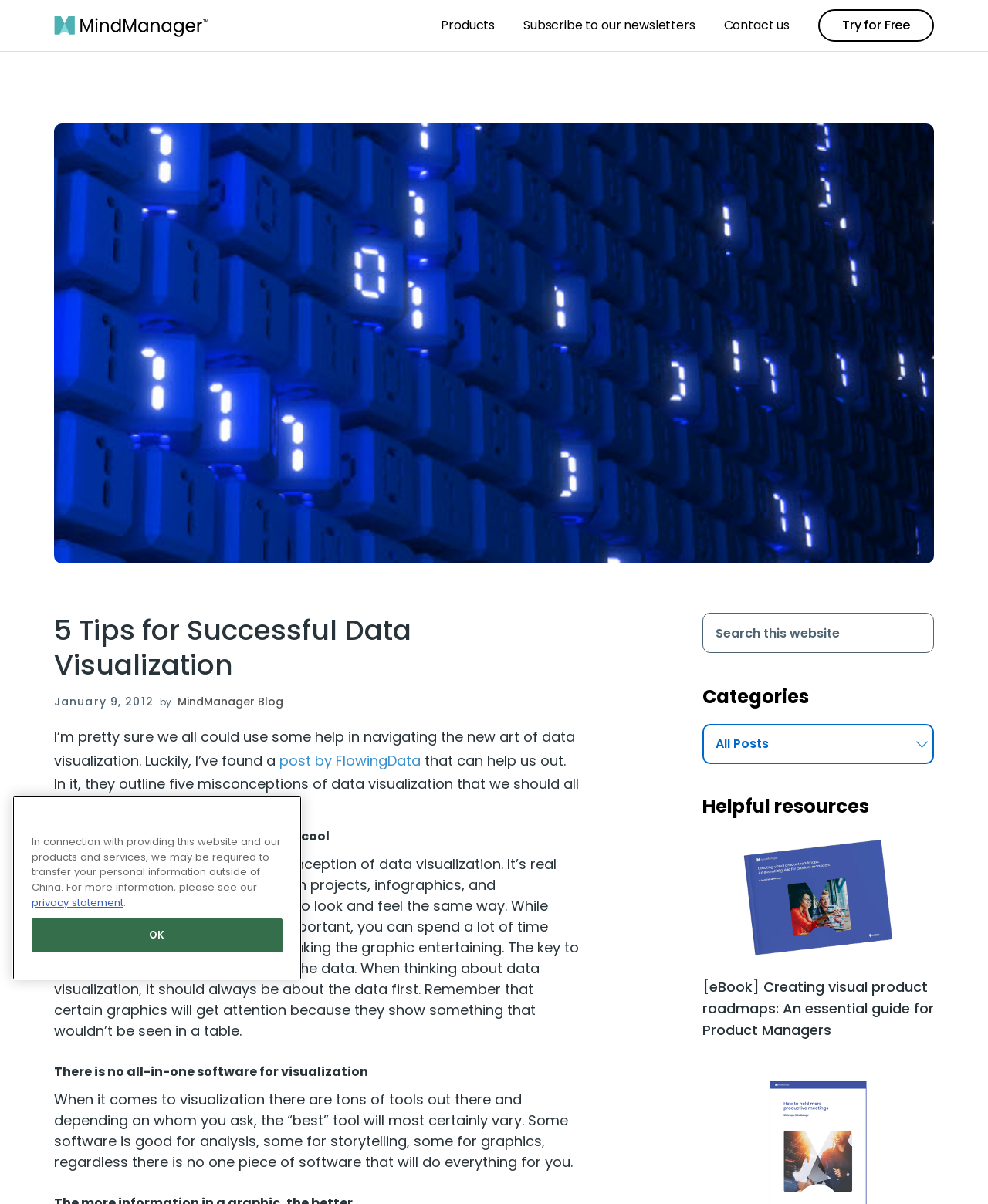Please locate the UI element described by "Subscribe to our newsletters" and provide its bounding box coordinates.

[0.53, 0.012, 0.704, 0.03]